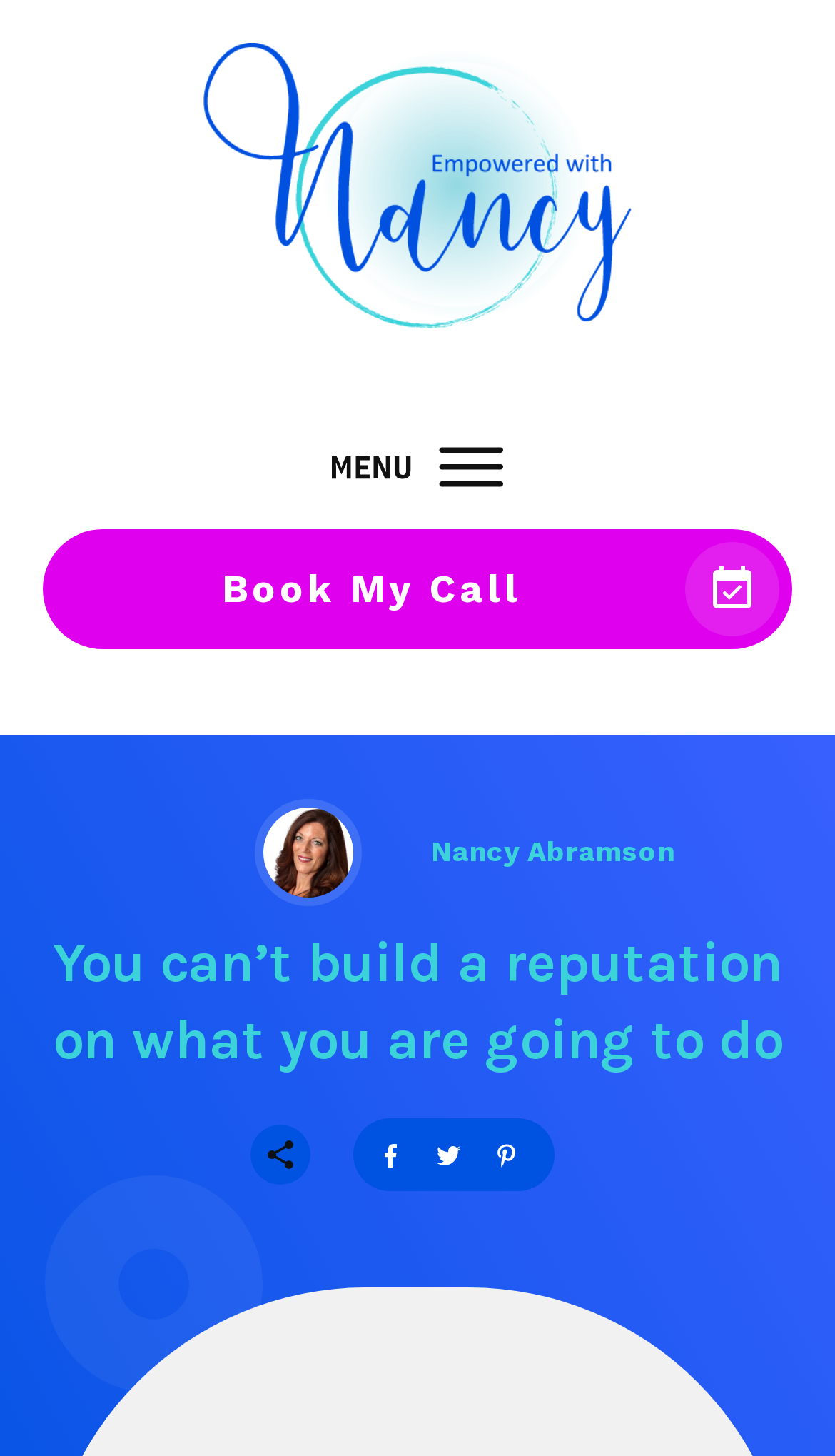How many links are there in the webpage? Analyze the screenshot and reply with just one word or a short phrase.

7